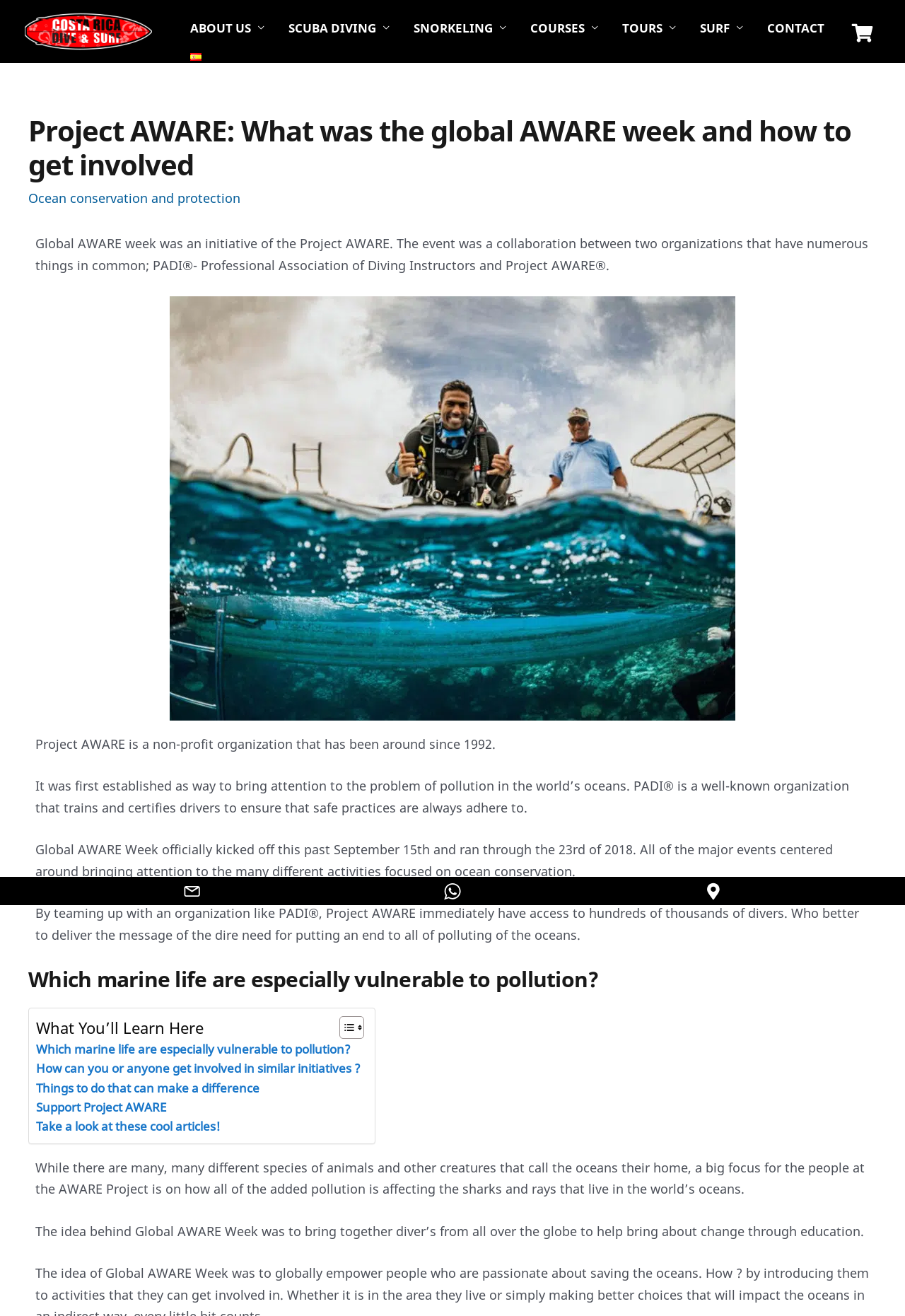When did Global AWARE Week take place?
Provide a fully detailed and comprehensive answer to the question.

The webpage states that Global AWARE Week officially kicked off on September 15th and ran through the 23rd of 2018, with the goal of bringing attention to activities focused on ocean conservation.